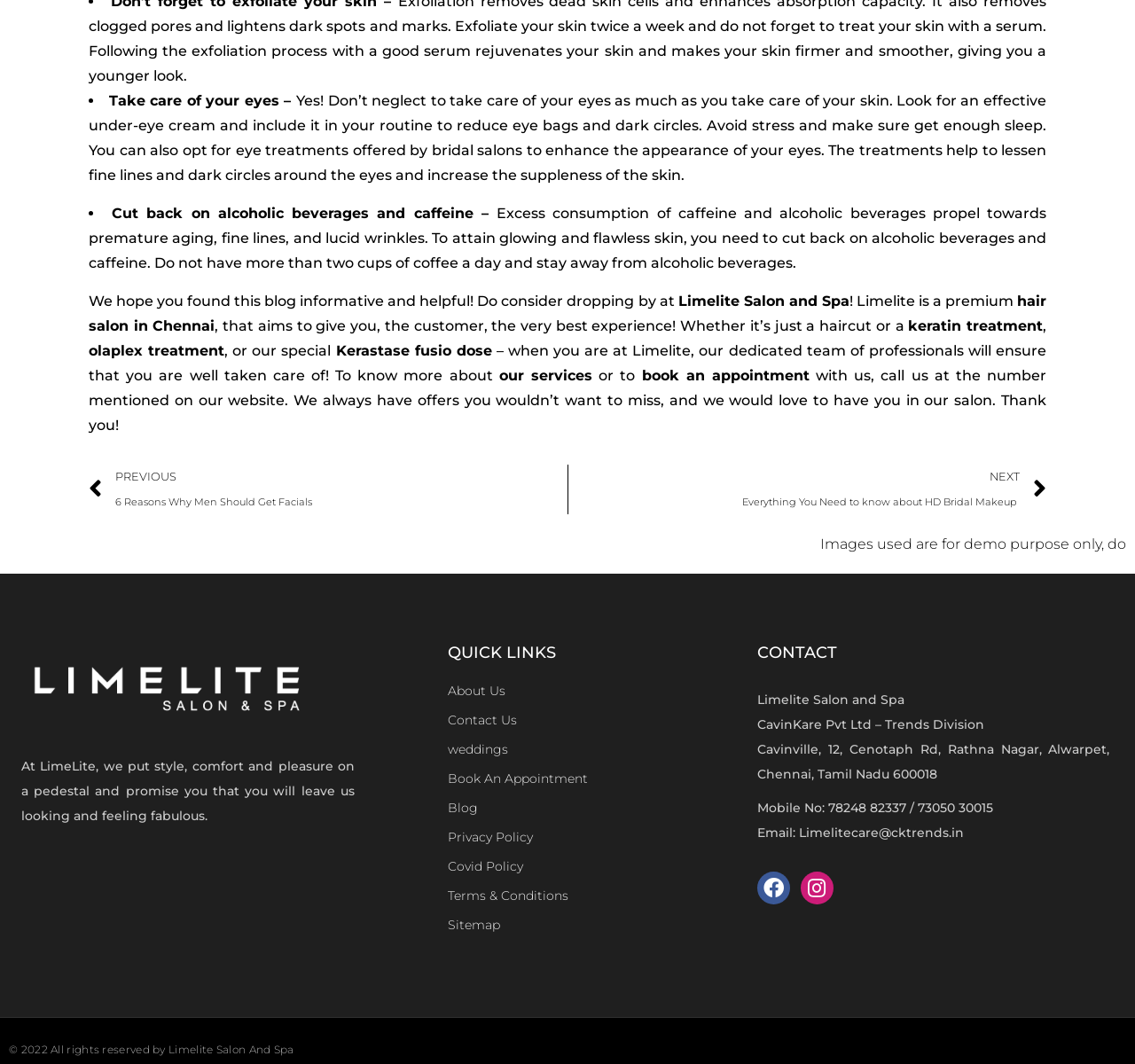Please respond in a single word or phrase: 
What is the name of the salon mentioned in the article?

Limelite Salon and Spa